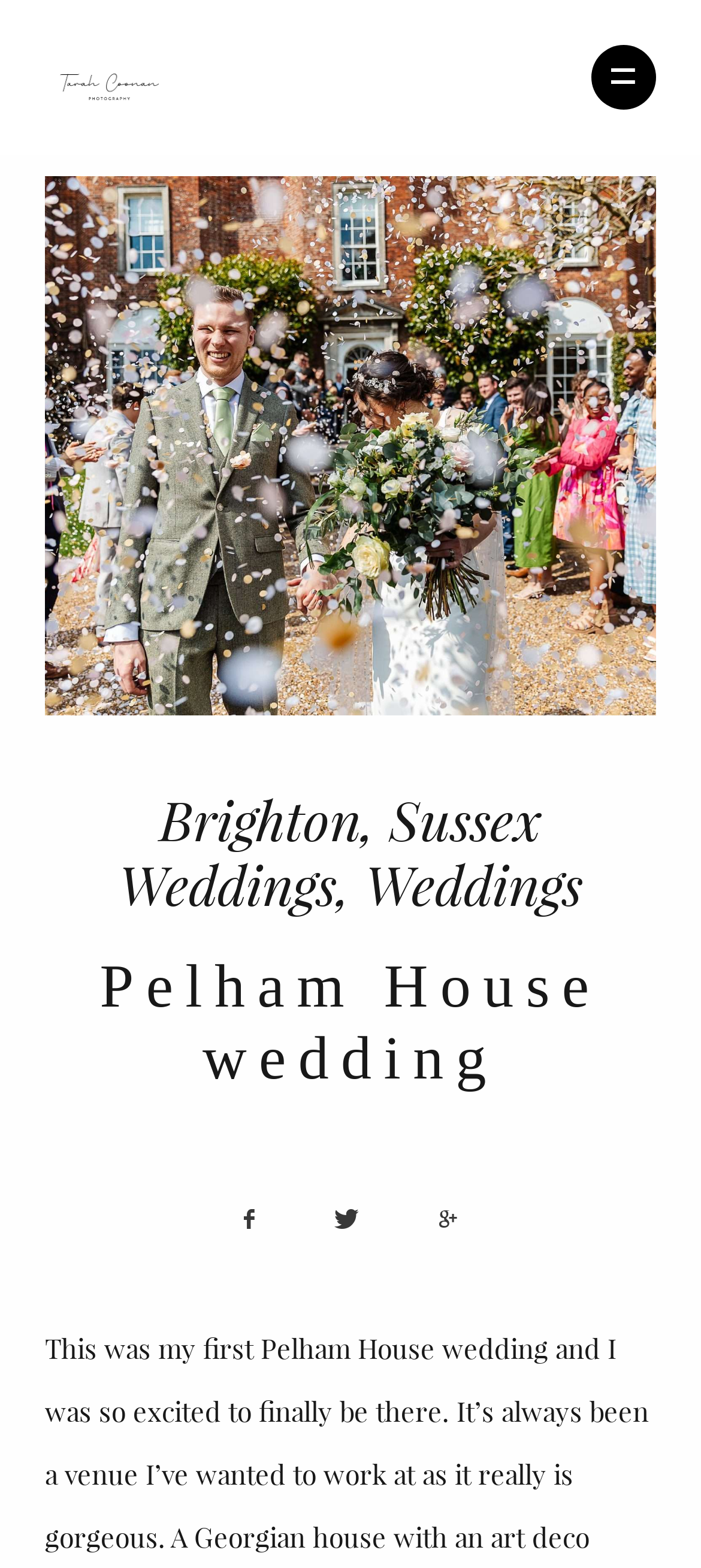Please provide a detailed answer to the question below by examining the image:
What is the name of the venue in the blog post?

The name of the venue can be found in the heading 'Pelham House wedding' which is located in the main content area of the webpage.